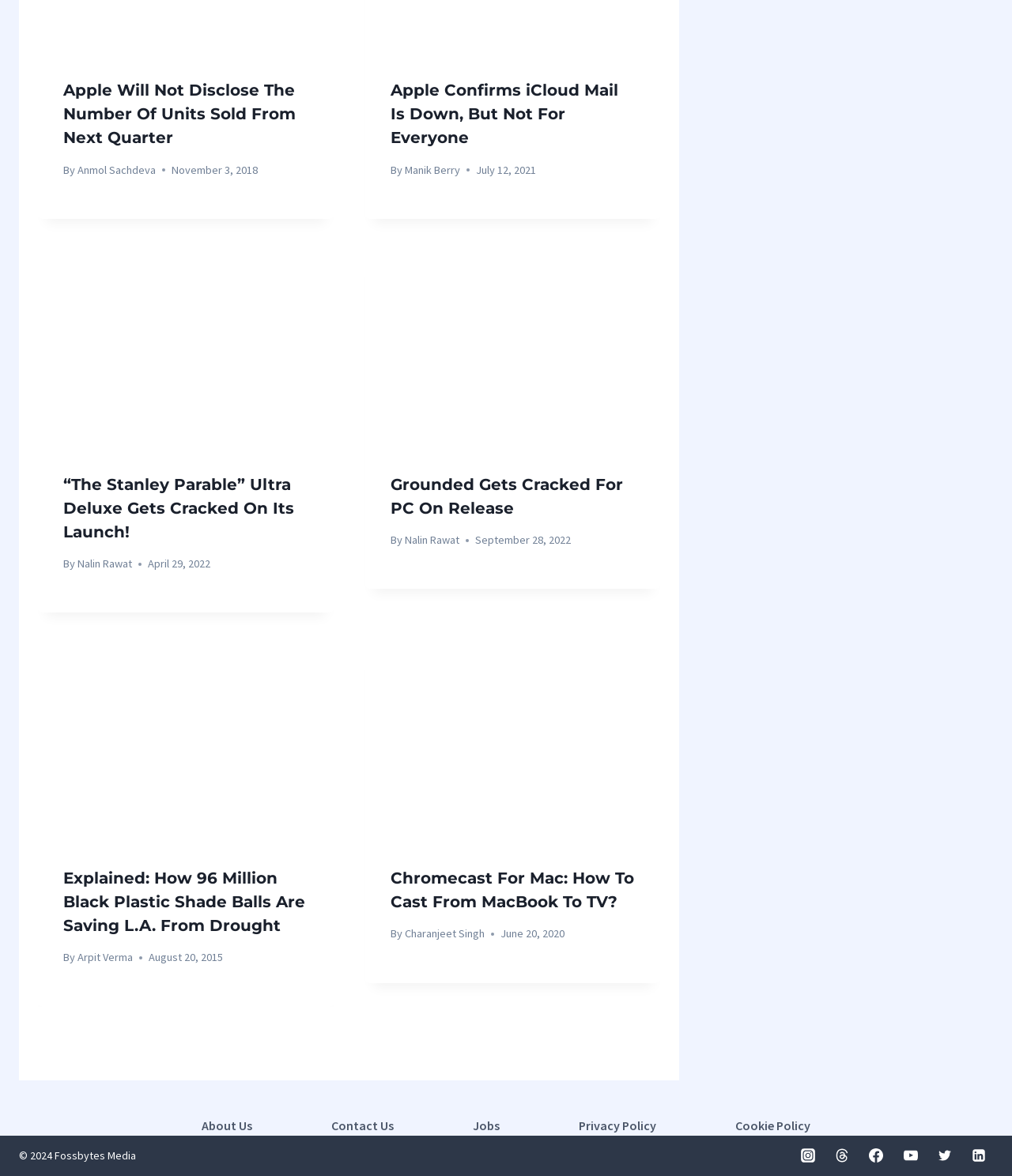Locate the coordinates of the bounding box for the clickable region that fulfills this instruction: "Check the time of article Grounded Gets Cracked For PC On Release".

[0.469, 0.452, 0.564, 0.467]